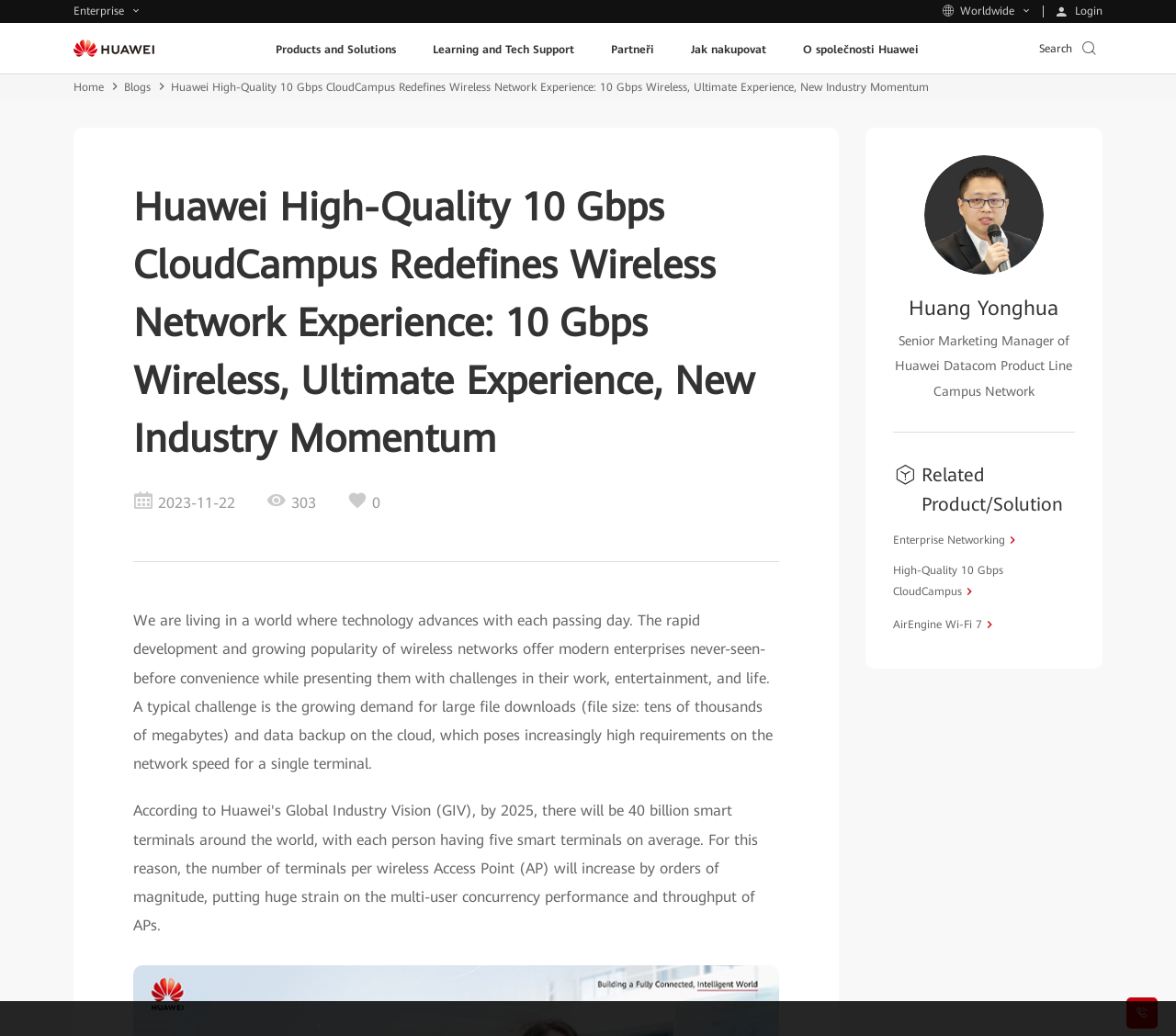Provide an in-depth description of the elements and layout of the webpage.

The webpage appears to be a news article or press release from Huawei, a technology company. At the top of the page, there is a logo of Huawei, accompanied by a link to the login page and a search bar. The top navigation menu consists of several links, including "Home", "Blogs", and others.

Below the navigation menu, there is a large heading that reads "Huawei High-Quality 10 Gbps CloudCampus Redefines Wireless Network Experience: 10 Gbps Wireless, Ultimate Experience, New Industry Momentum". This heading is followed by a brief summary or introduction to the article, which discusses the rapid development of wireless networks and the challenges they pose to modern enterprises.

The main content of the article is divided into several sections. There is a section that appears to be written by Huang Yonghua, Senior Marketing Manager of Huawei Datacom Product Line Campus Network, with a photo of him on the right side. The article discusses the growing demand for large file downloads and data backup on the cloud, and how Huawei's new solution addresses these challenges.

On the right side of the page, there is a section titled "Related Product/Solution", which lists three links to related products or solutions, including Enterprise Networking, High-Quality 10 Gbps CloudCampus, and AirEngine Wi-Fi 7.